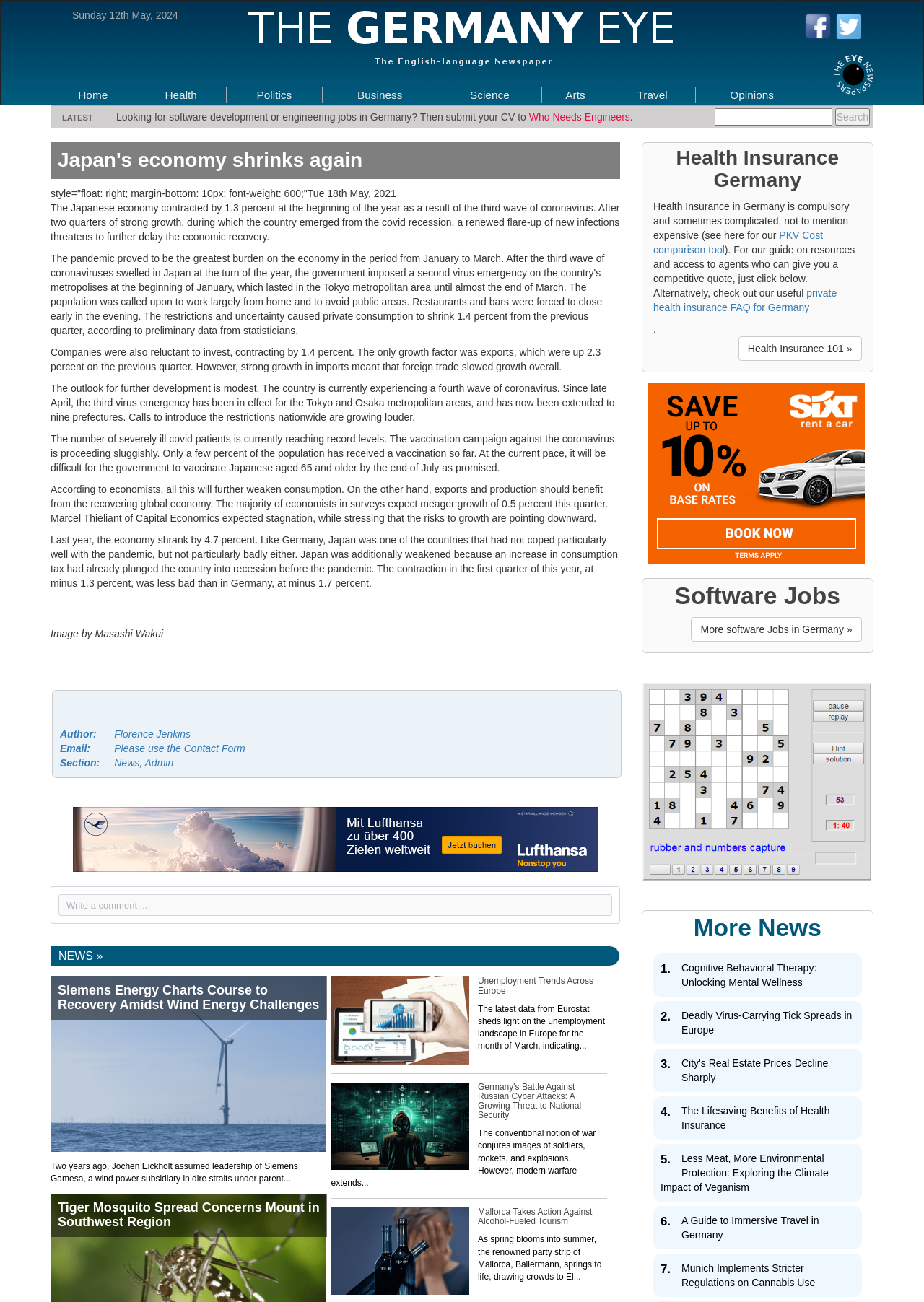Locate the bounding box coordinates of the element to click to perform the following action: 'Search for something'. The coordinates should be given as four float values between 0 and 1, in the form of [left, top, right, bottom].

[0.904, 0.083, 0.941, 0.096]